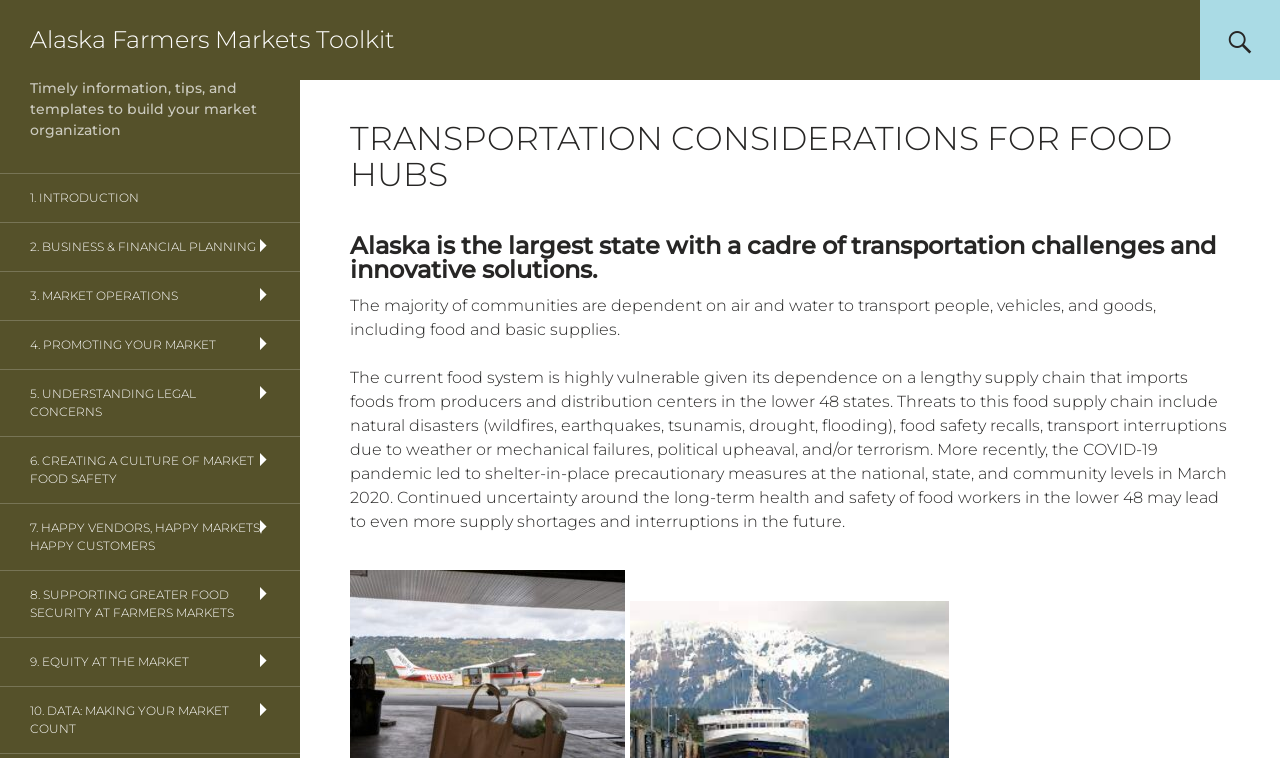What is the purpose of the Alaska Farmers Markets Toolkit?
Provide an in-depth and detailed answer to the question.

The webpage provides timely information, tips, and templates to build a market organization, and it has sections on business and financial planning, market operations, promoting the market, and more.